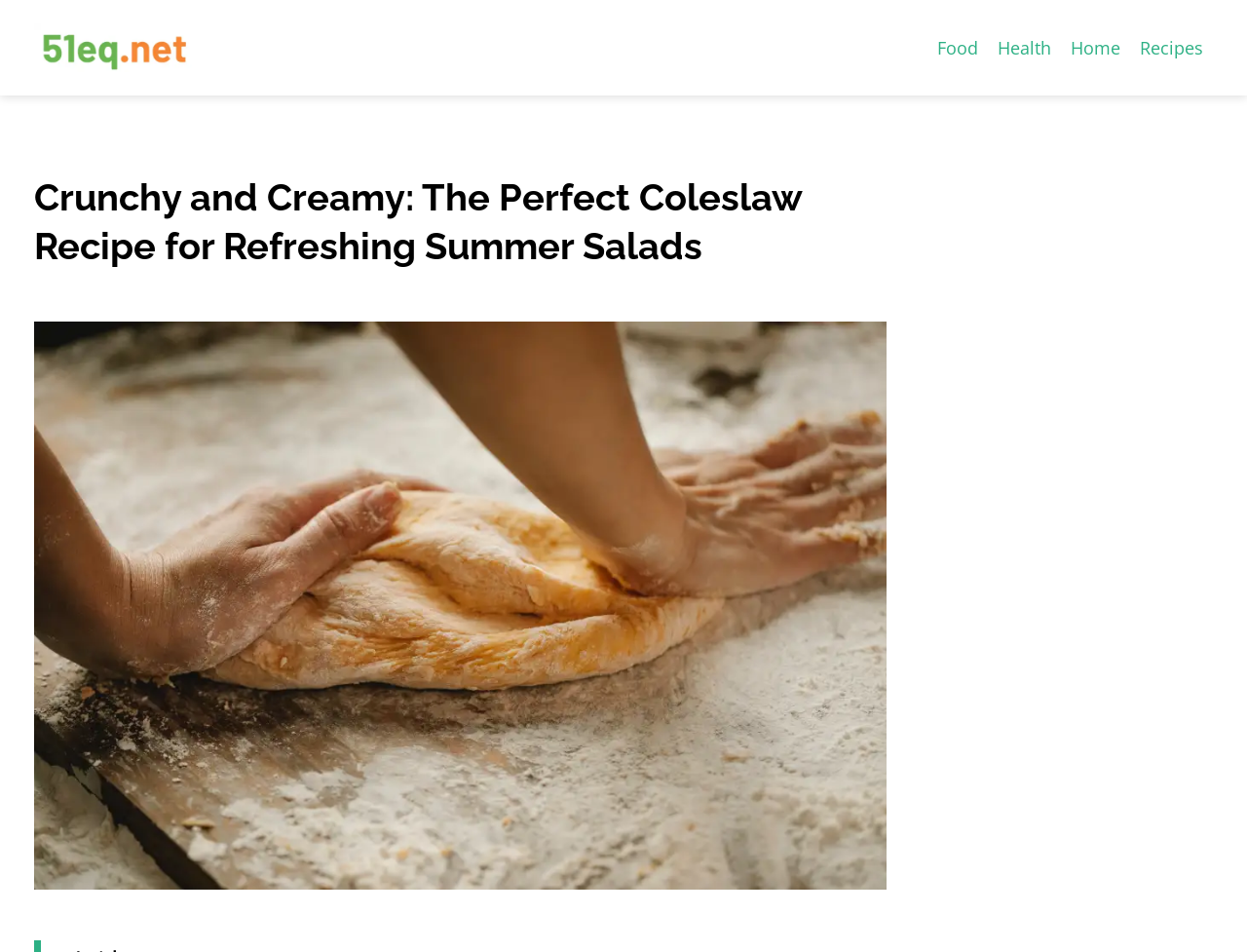How many navigation links are at the top of the webpage?
Look at the image and respond with a one-word or short-phrase answer.

4